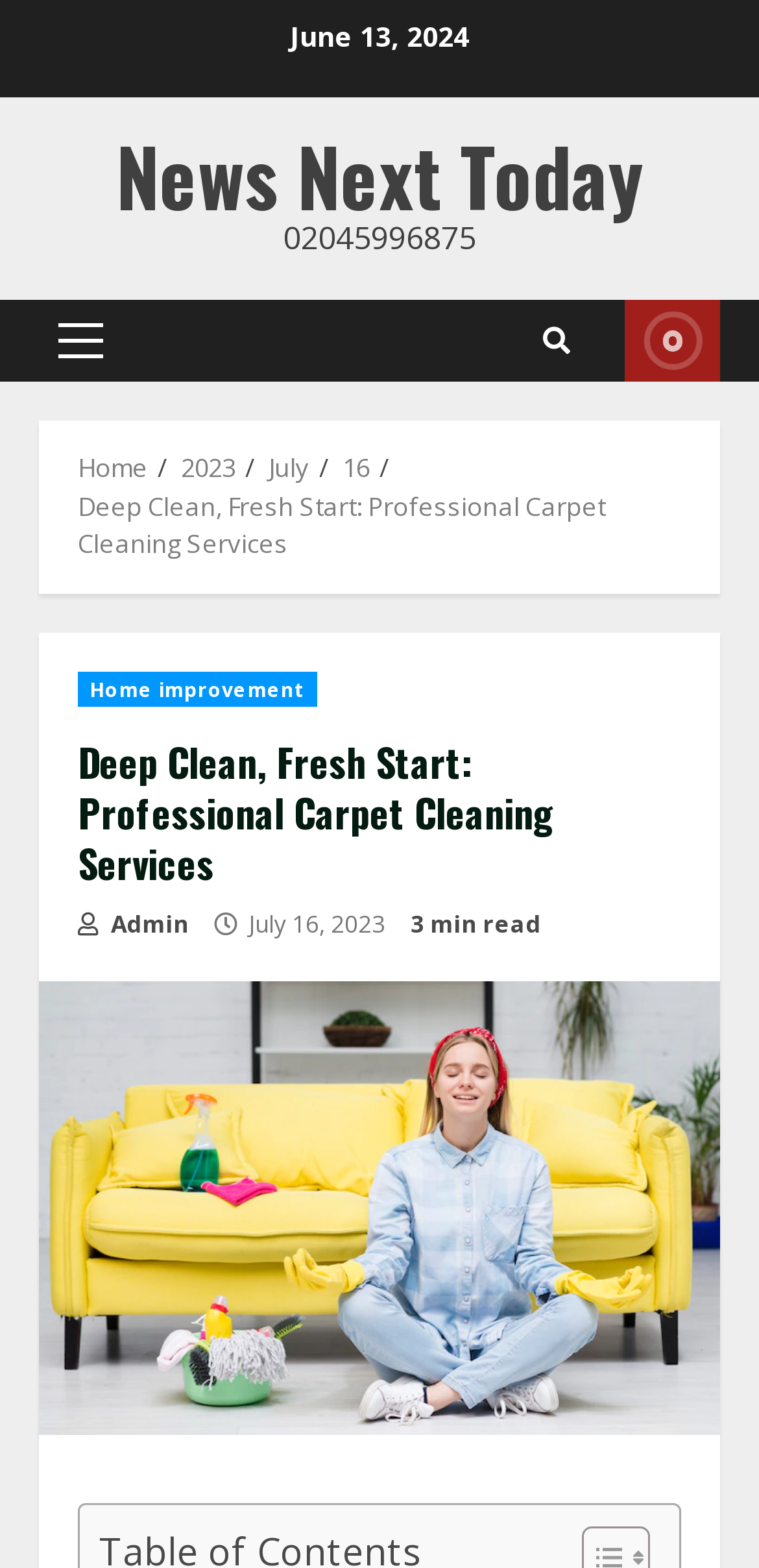Please provide the bounding box coordinates for the element that needs to be clicked to perform the following instruction: "Read the 'Deep Clean, Fresh Start: Professional Carpet Cleaning Services' article". The coordinates should be given as four float numbers between 0 and 1, i.e., [left, top, right, bottom].

[0.103, 0.311, 0.797, 0.358]